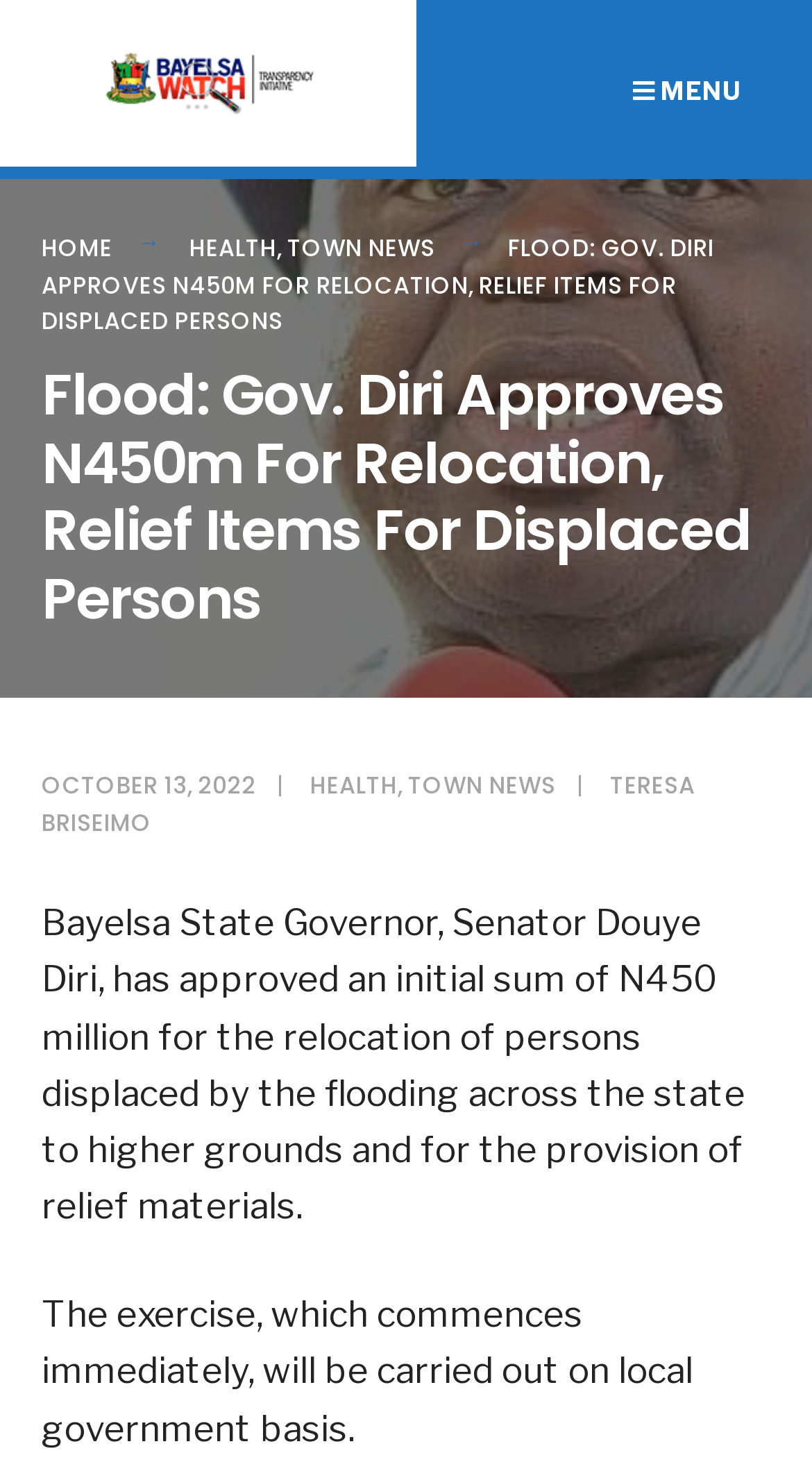Using the provided description: "Town News", find the bounding box coordinates of the corresponding UI element. The output should be four float numbers between 0 and 1, in the format [left, top, right, bottom].

[0.503, 0.523, 0.685, 0.546]